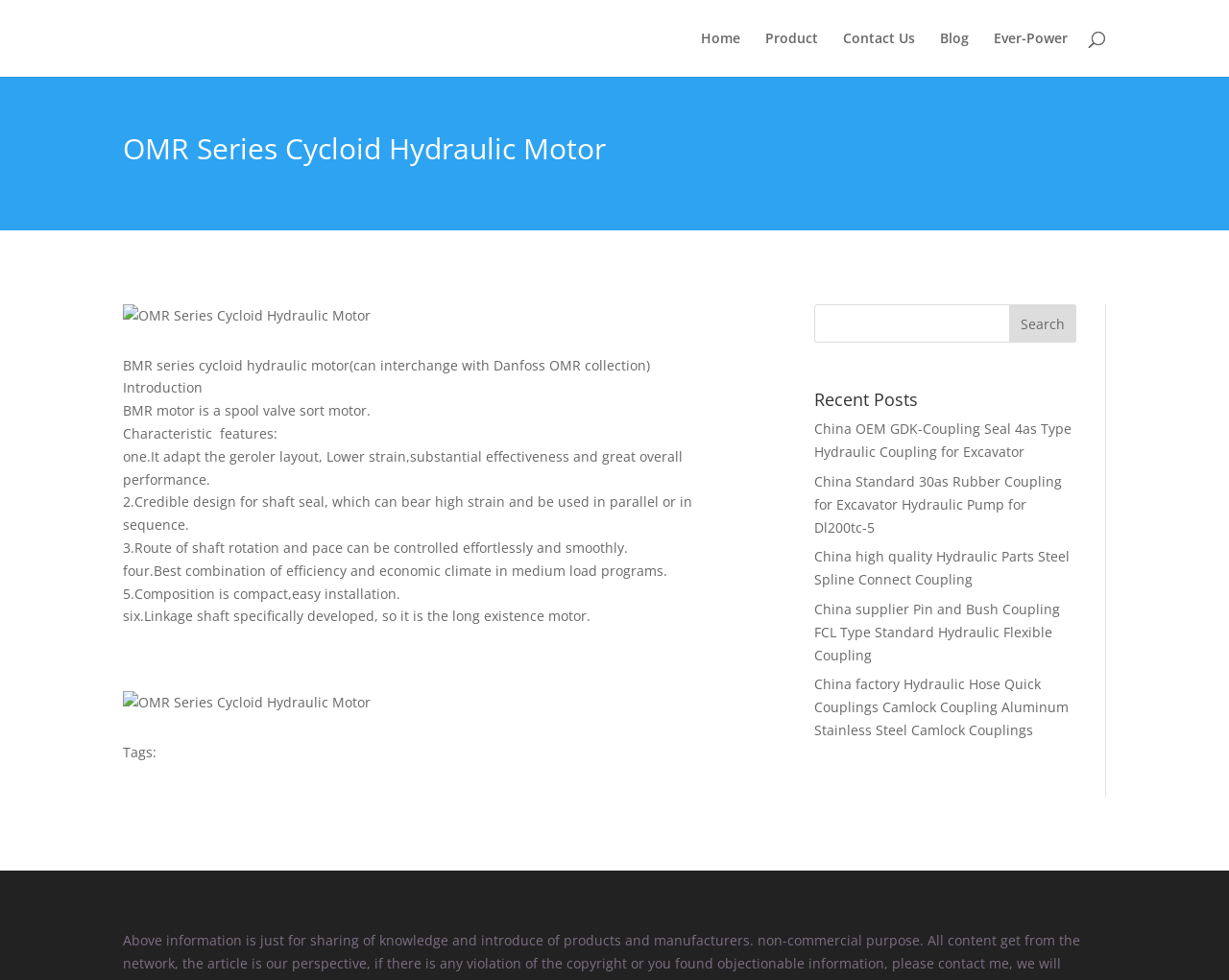What is the purpose of the search bar?
From the details in the image, answer the question comprehensively.

The search bar is located at the top of the webpage, and it has a placeholder text, indicating that it is used for searching for products. Additionally, there is a search button next to the search bar, which further confirms its purpose.